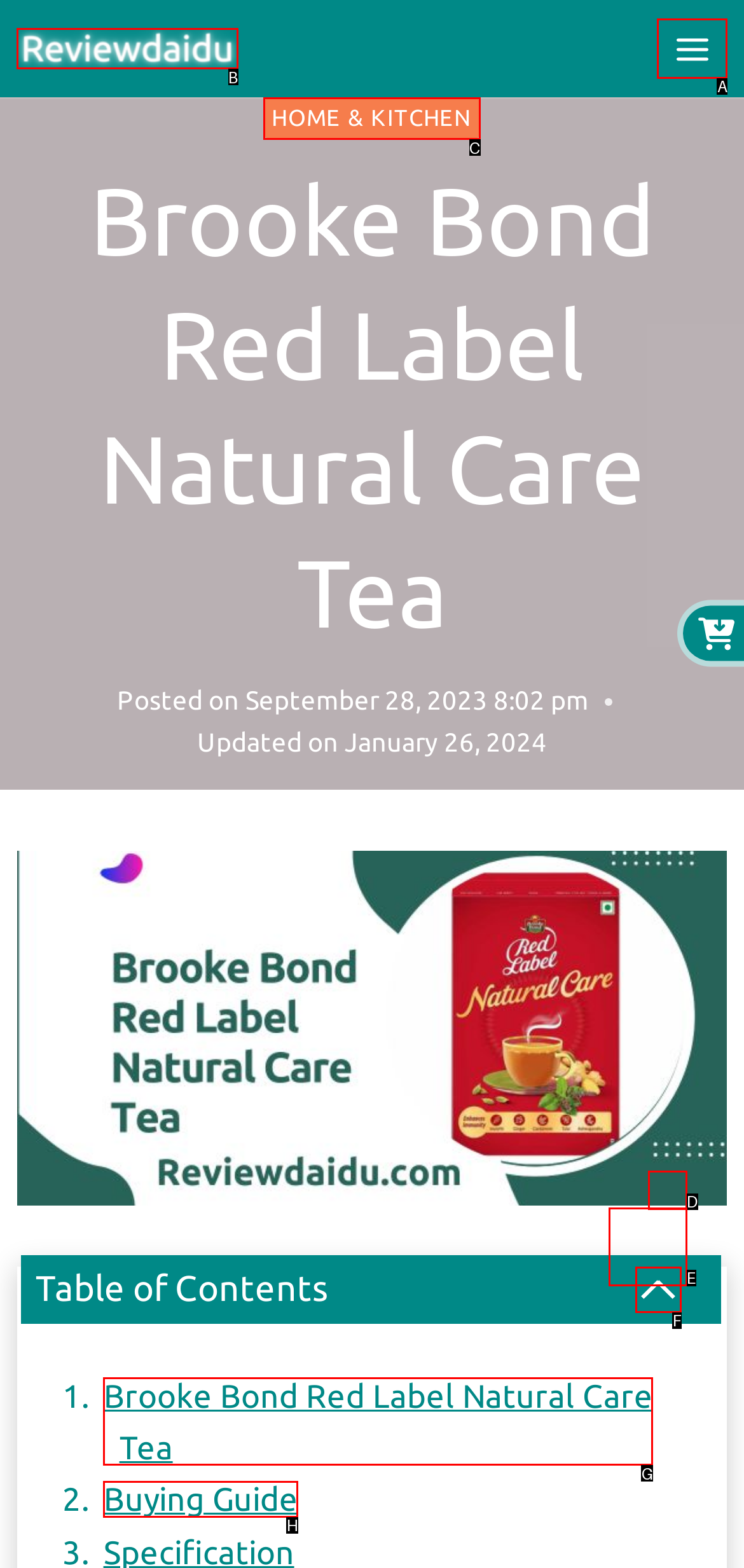Based on the given description: Toggle Menu, identify the correct option and provide the corresponding letter from the given choices directly.

A